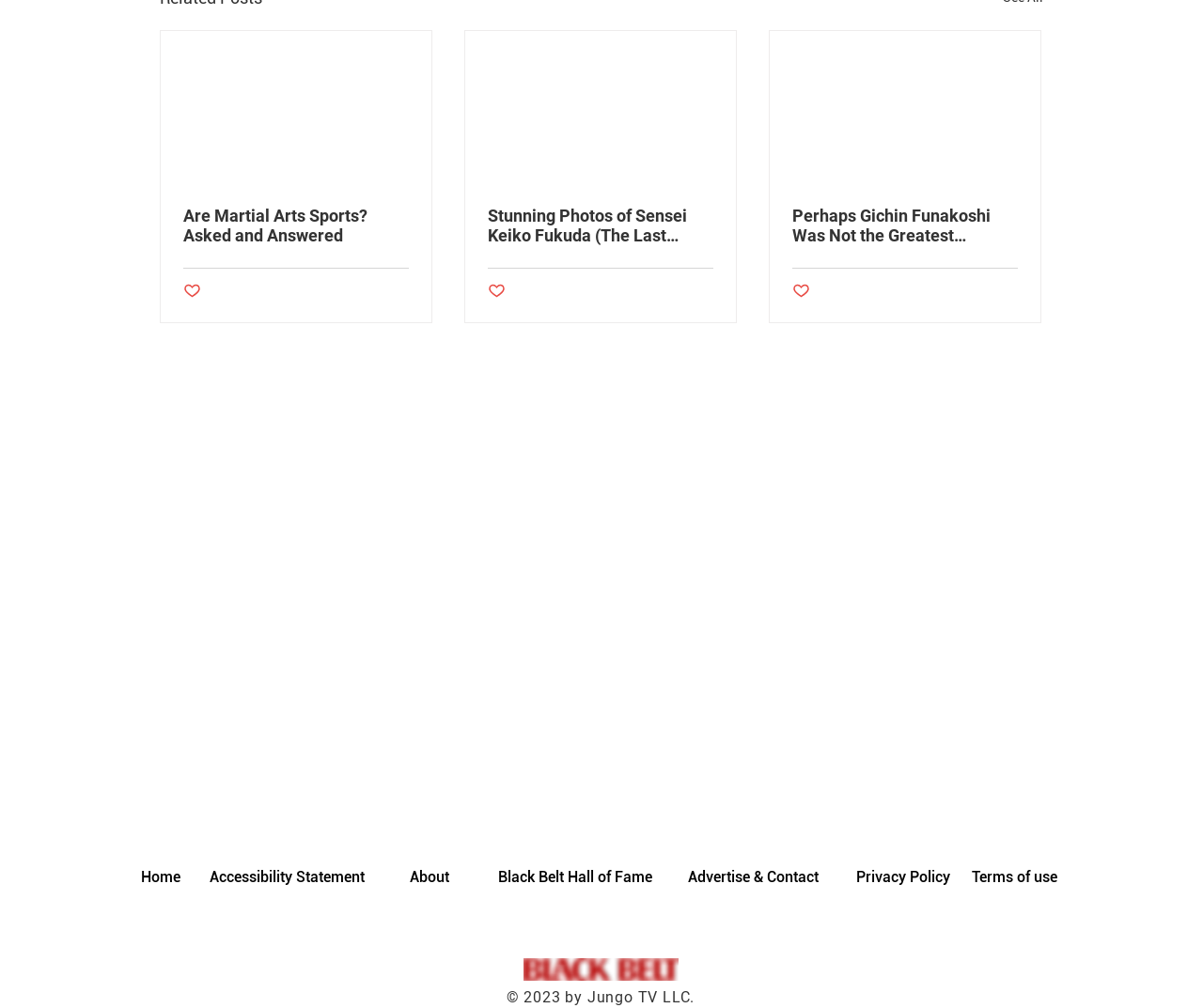Specify the bounding box coordinates of the element's region that should be clicked to achieve the following instruction: "Search for something". The bounding box coordinates consist of four float numbers between 0 and 1, in the format [left, top, right, bottom].

None